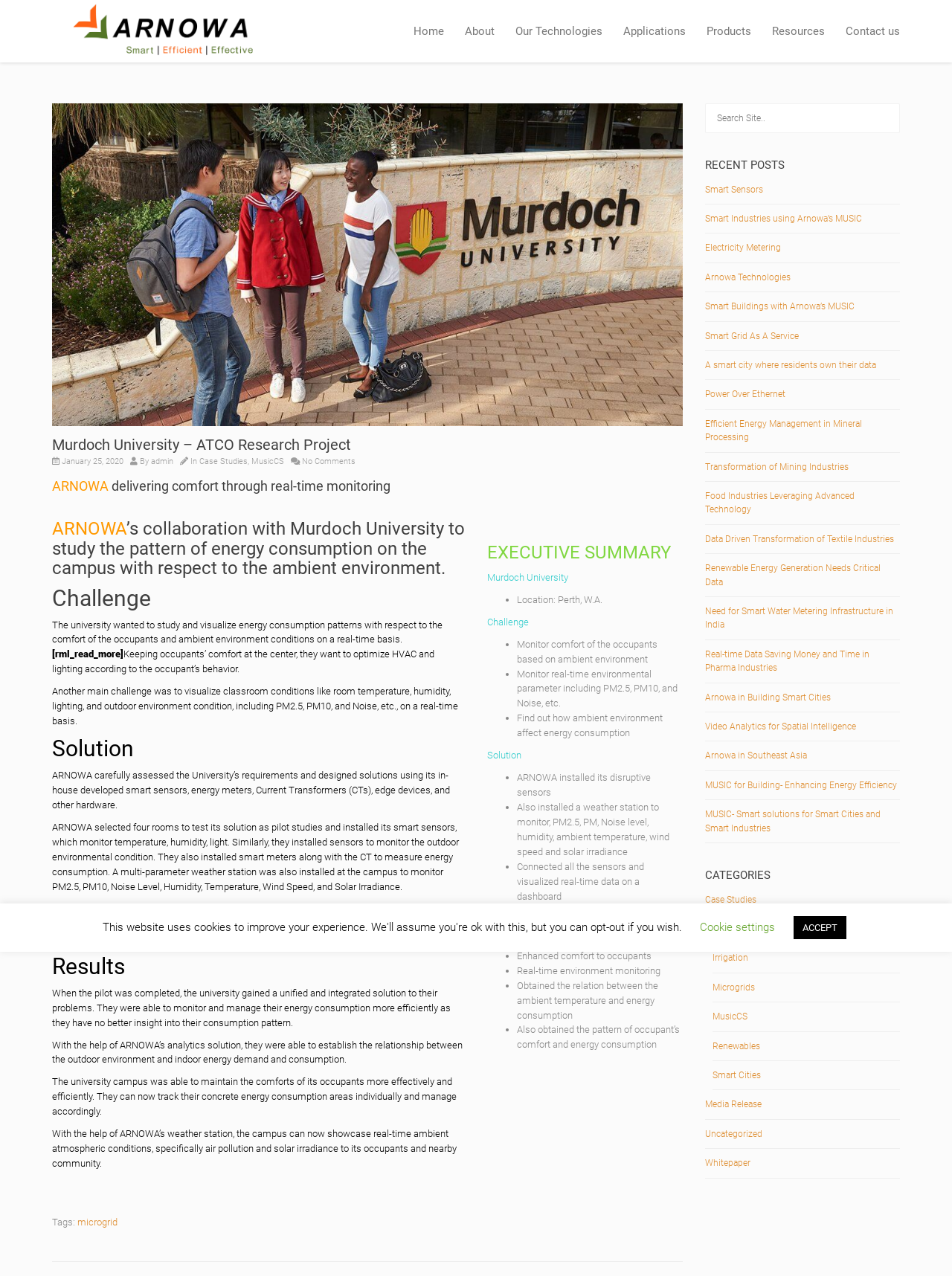Please identify the bounding box coordinates of the element that needs to be clicked to perform the following instruction: "Read the 'EXECUTIVE SUMMARY'".

[0.512, 0.426, 0.717, 0.441]